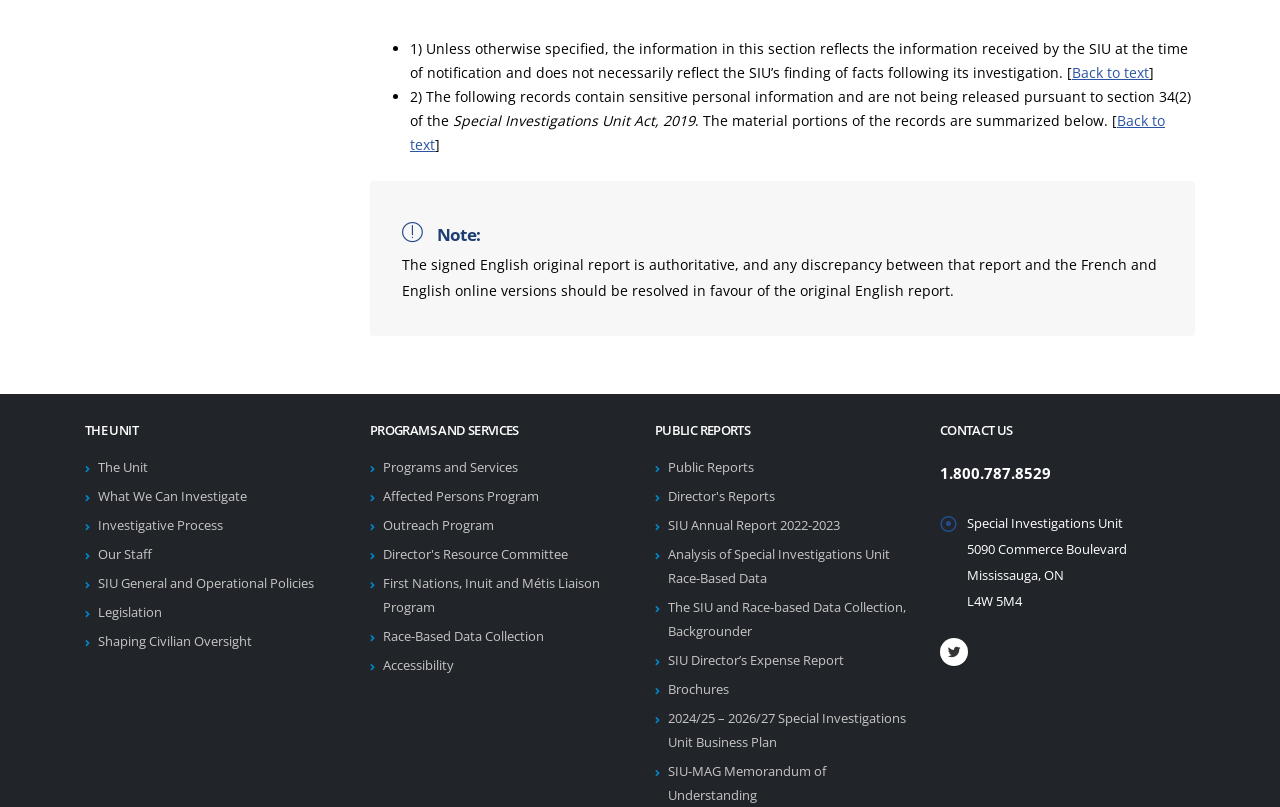Please find the bounding box for the UI element described by: "Legislation".

[0.077, 0.748, 0.127, 0.77]